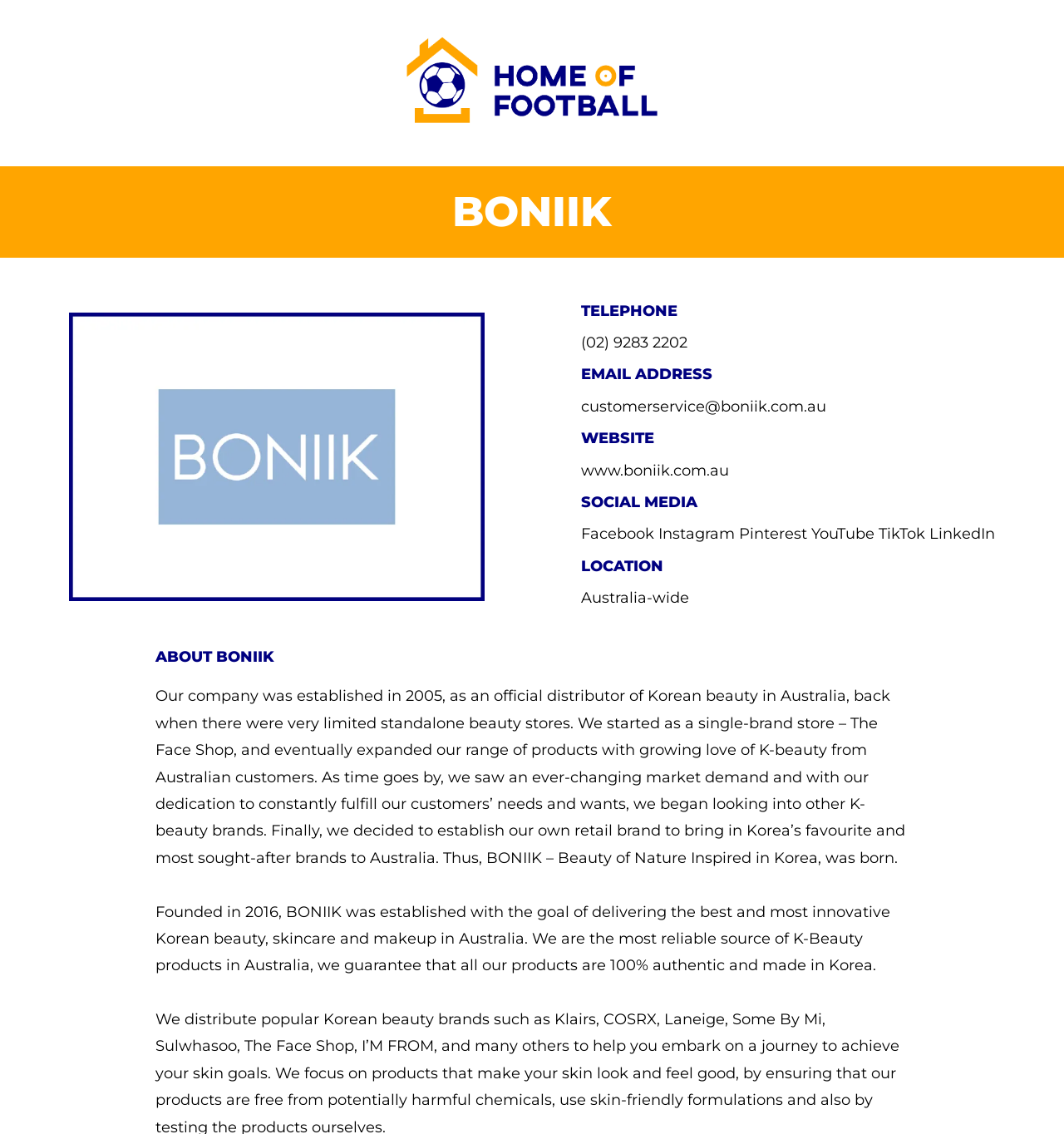Kindly determine the bounding box coordinates for the clickable area to achieve the given instruction: "Visit BONIIK website".

[0.546, 0.407, 0.685, 0.423]